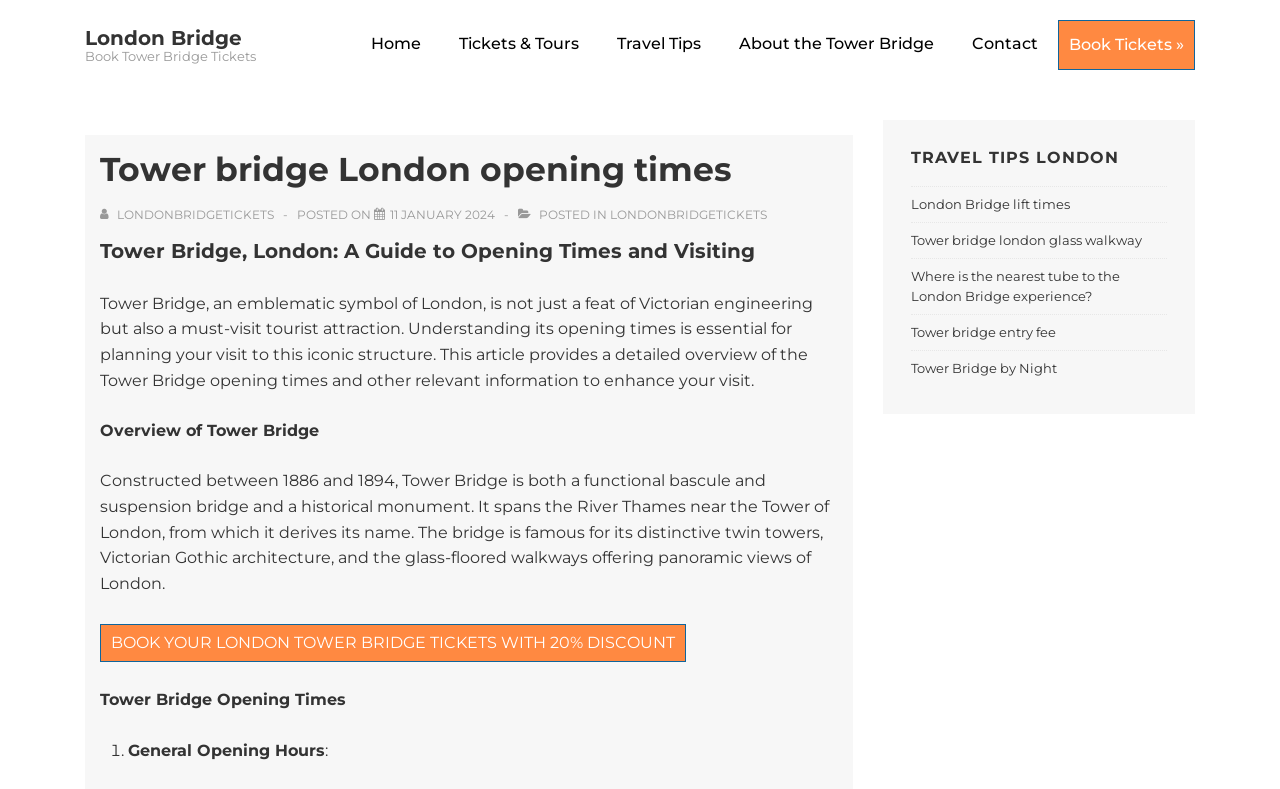What is the name of the bridge described in this article?
Relying on the image, give a concise answer in one word or a brief phrase.

Tower Bridge